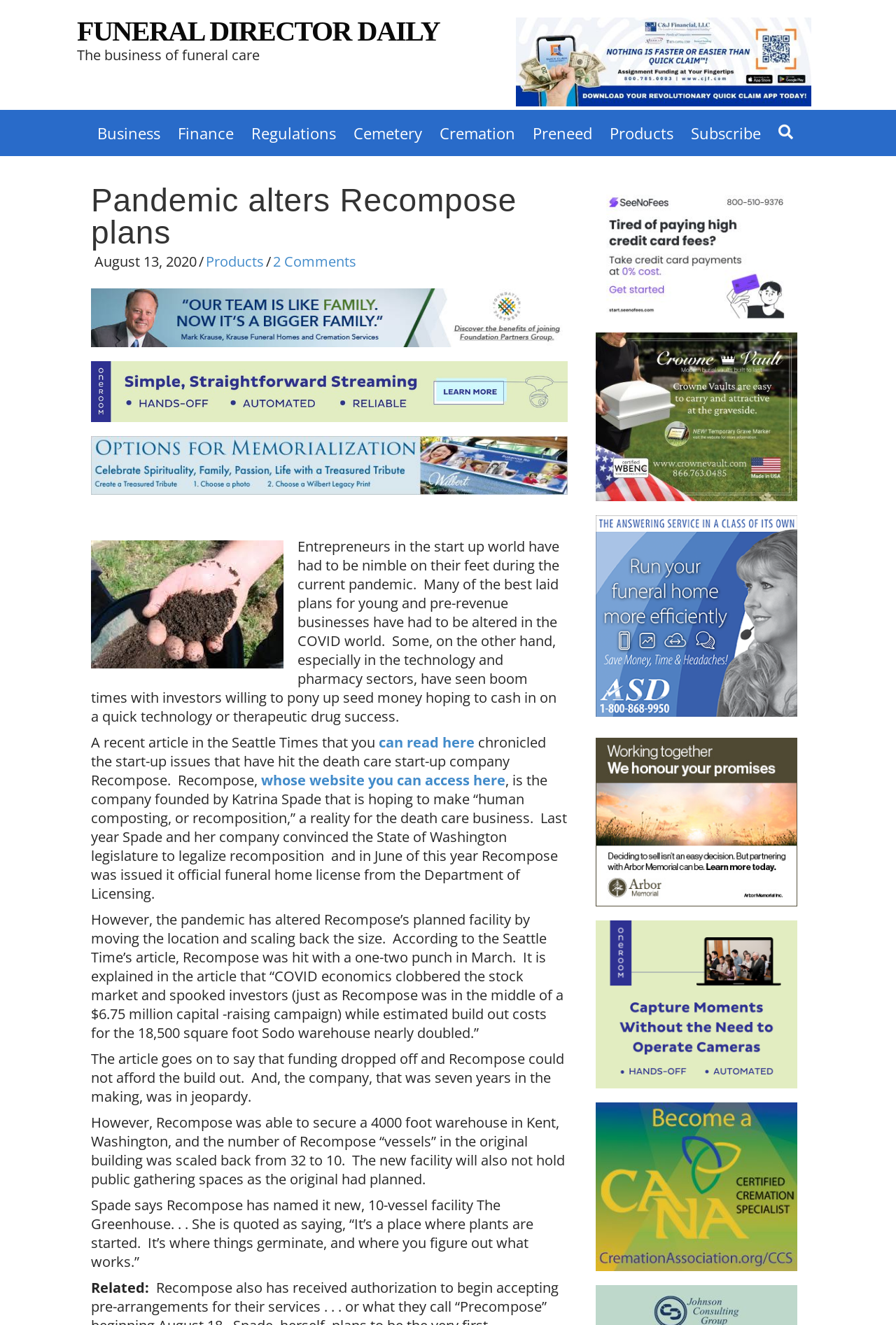Identify the bounding box coordinates for the region of the element that should be clicked to carry out the instruction: "Click on the 'Business' link in the menu". The bounding box coordinates should be four float numbers between 0 and 1, i.e., [left, top, right, bottom].

[0.099, 0.088, 0.188, 0.112]